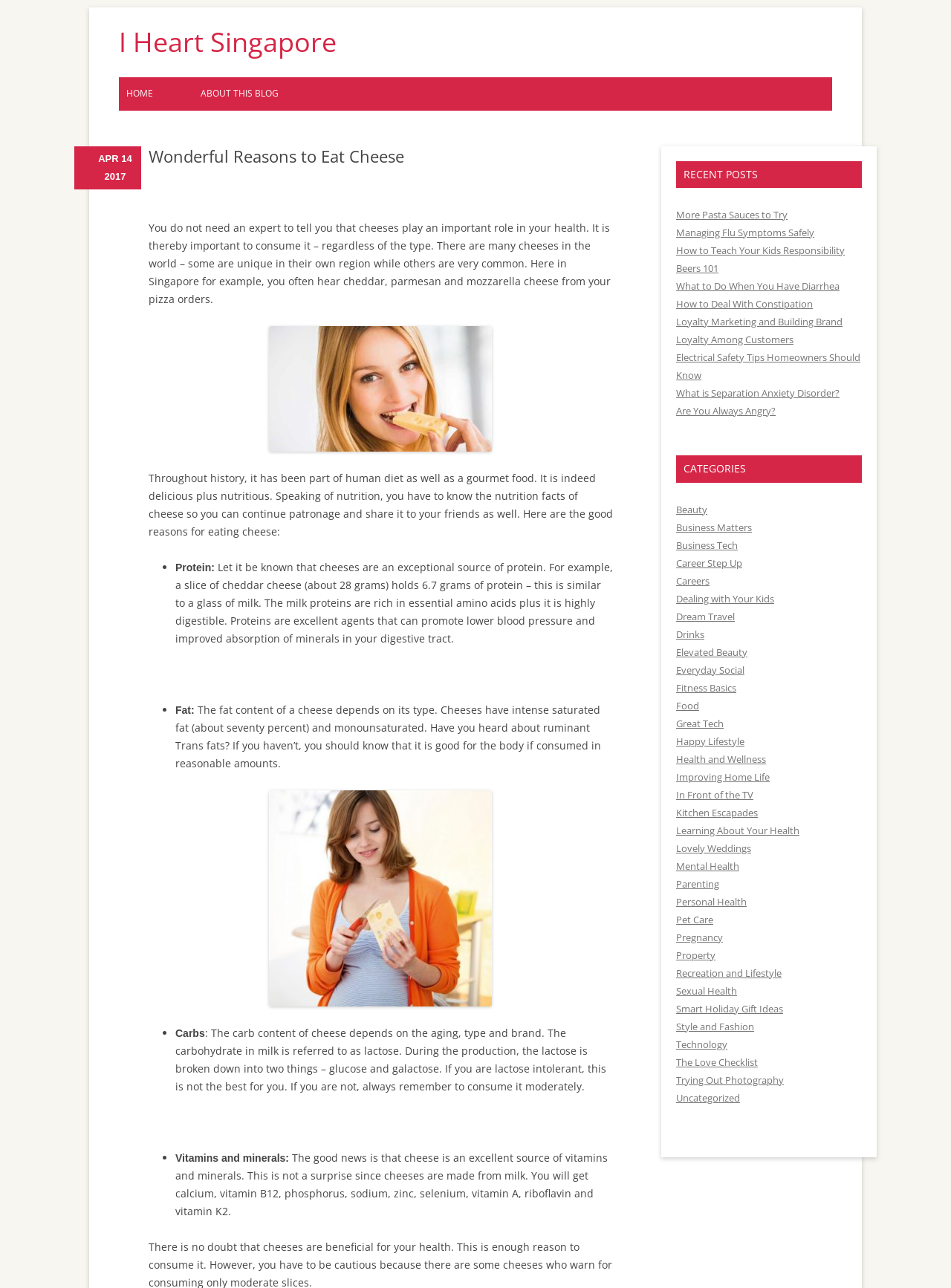Locate the bounding box coordinates of the clickable region necessary to complete the following instruction: "Explore the 'CATEGORIES' section". Provide the coordinates in the format of four float numbers between 0 and 1, i.e., [left, top, right, bottom].

[0.711, 0.354, 0.906, 0.375]